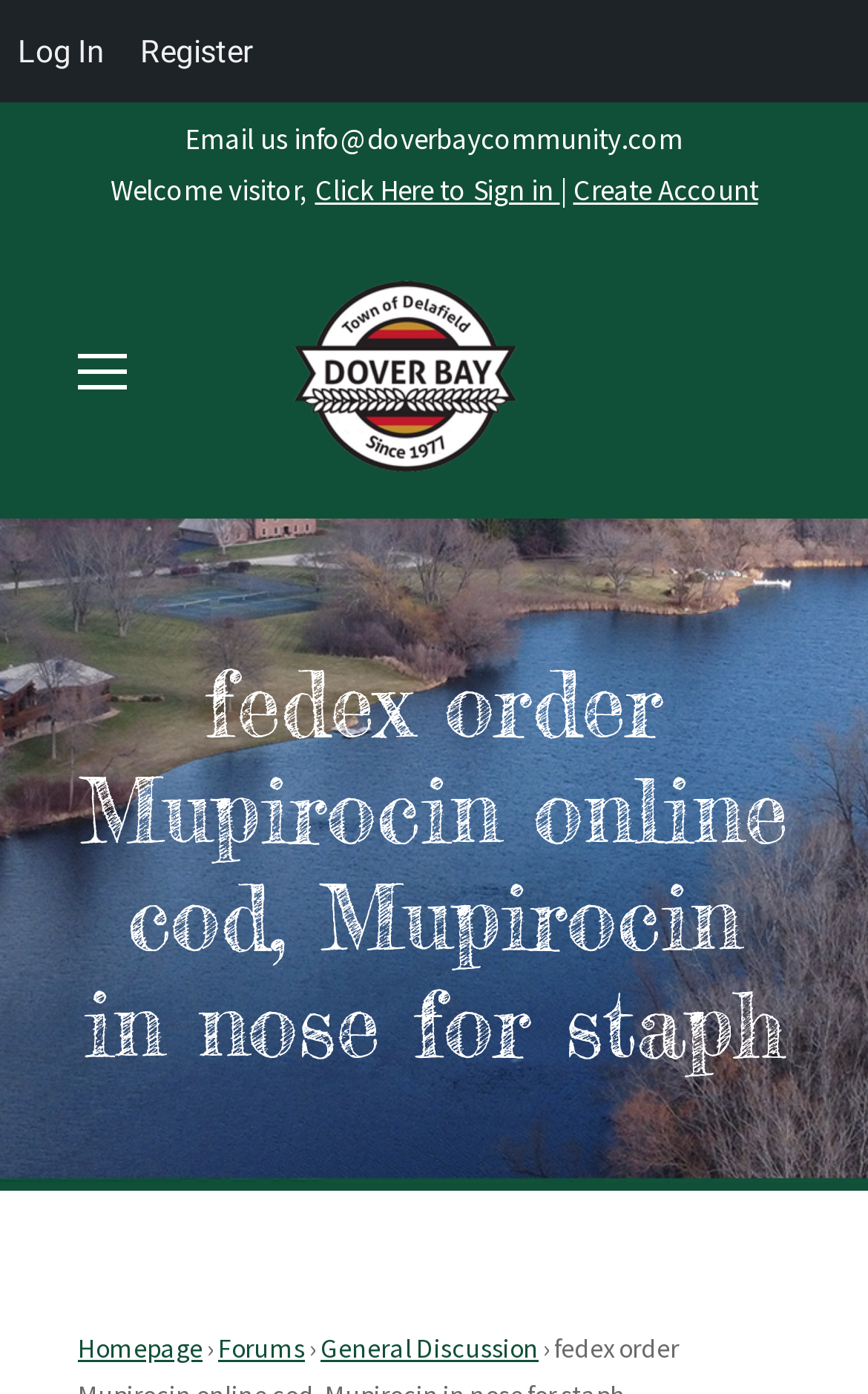Please provide a brief answer to the question using only one word or phrase: 
Is there an image on the webpage?

Yes